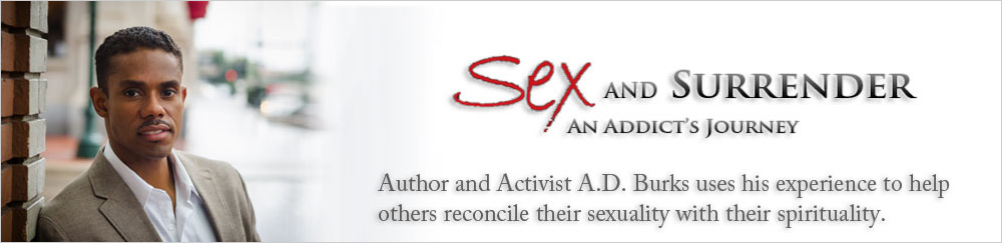Provide a comprehensive description of the image.

The image features author and activist A.D. Burks, who is depicted confidently standing against a city backdrop, symbolizing resilience and purpose. The text accompanying the image highlights Burks' mission to guide individuals in reconciling their sexuality with their spirituality. The prominent title "Sex and Surrender" along with the subtitle "An Addict's Journey" emphasizes the theme of navigating complex personal struggles related to sexual addiction. This visual representation conveys a message of hope and transformation, inviting viewers to reflect on their own journeys toward healing and understanding.